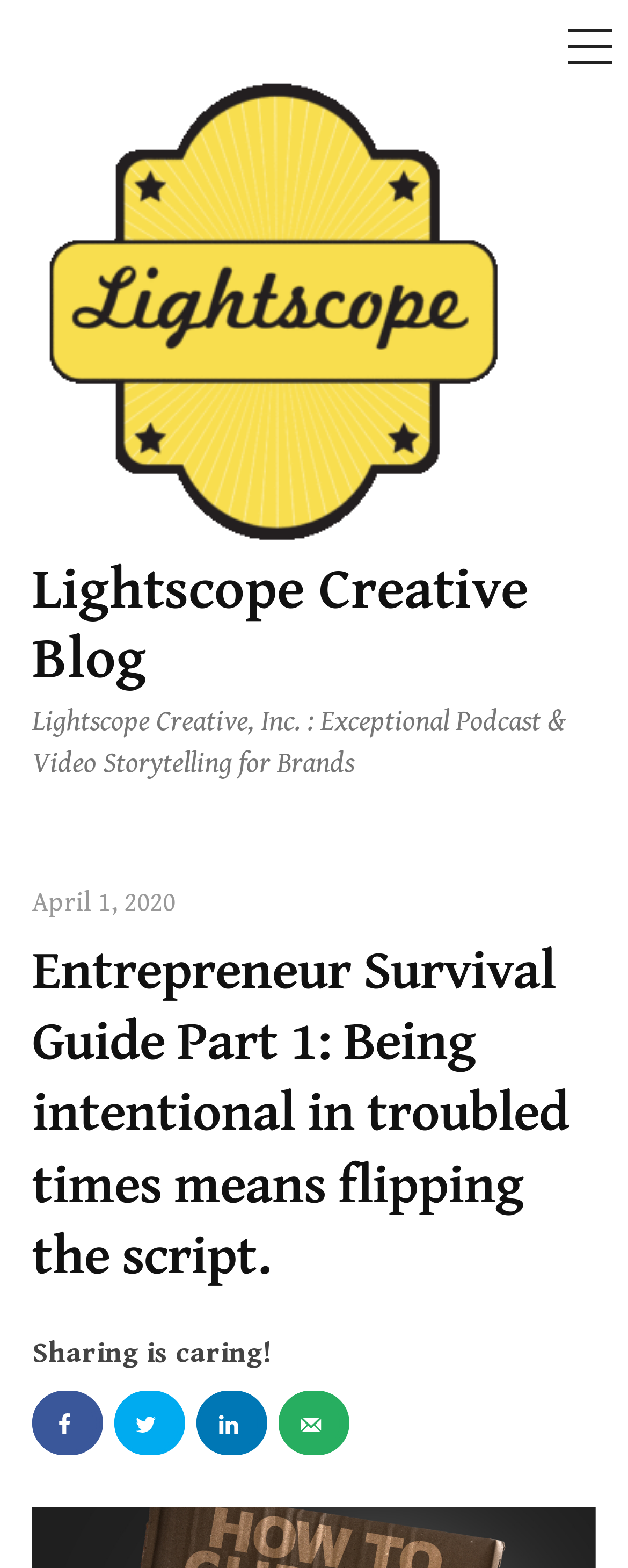Give a one-word or short phrase answer to this question: 
What is the purpose of the button at the top-right corner?

MENU